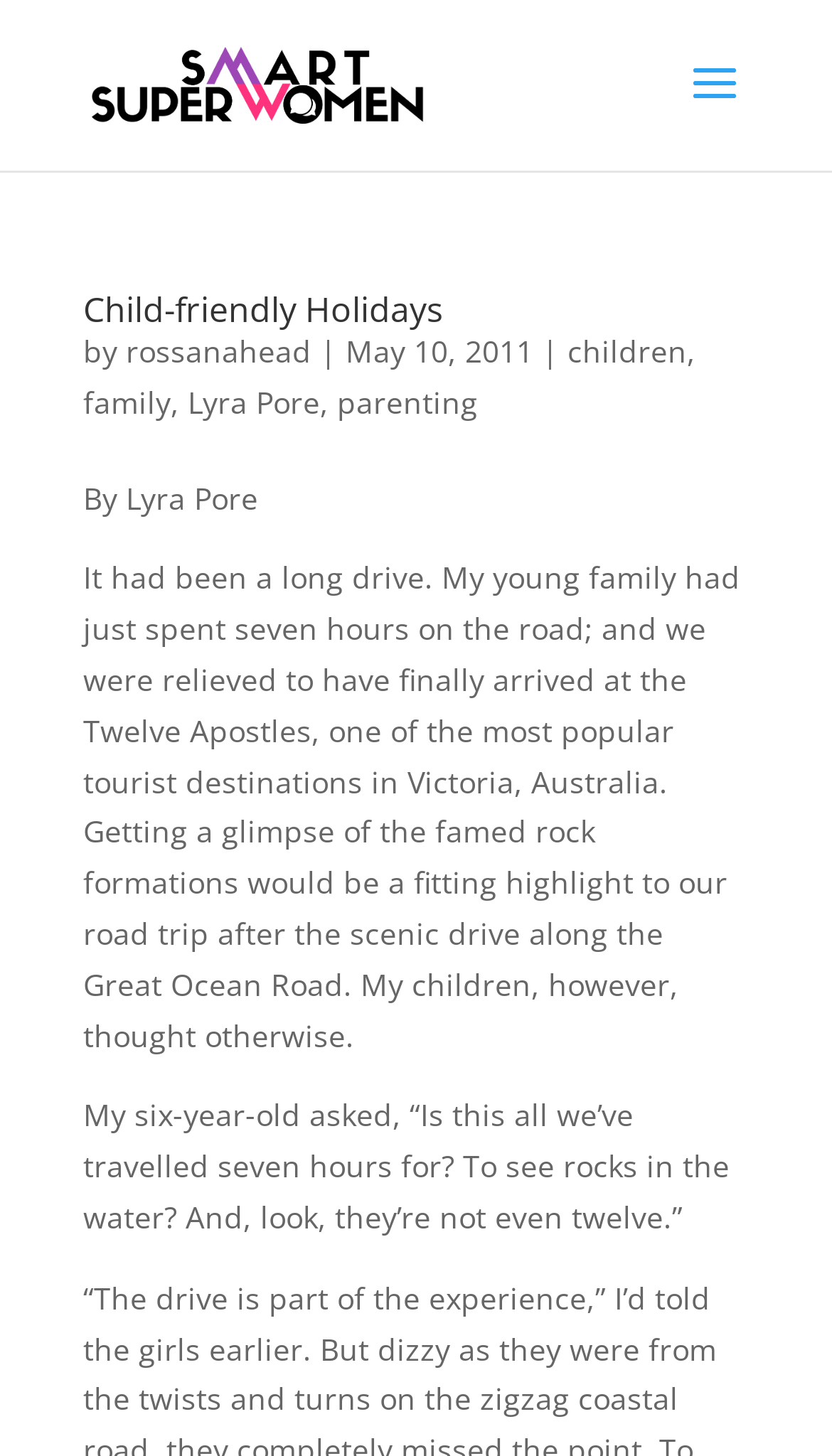Respond with a single word or phrase:
What is the location mentioned in the article?

Victoria, Australia